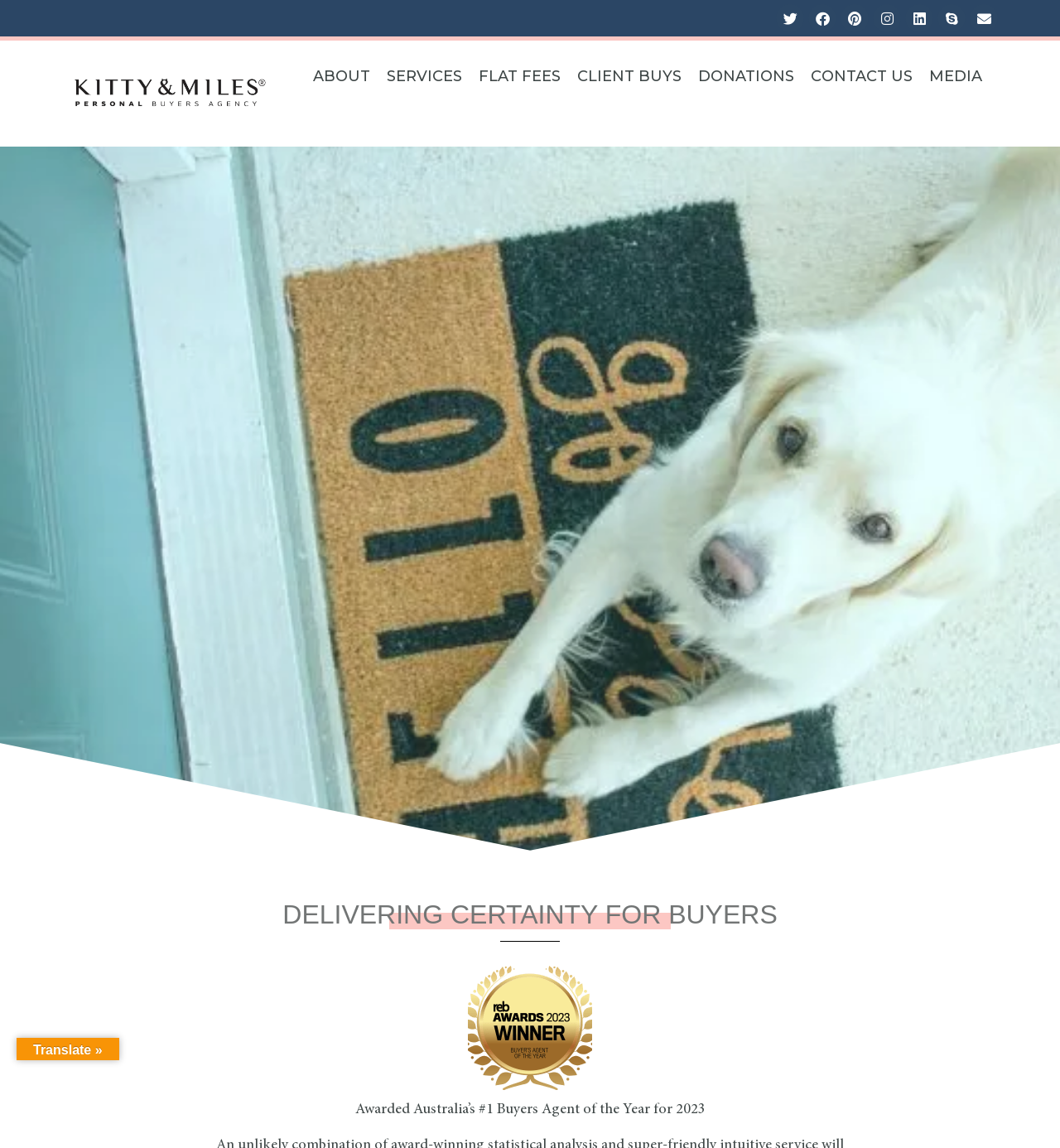Please determine the bounding box coordinates of the element to click in order to execute the following instruction: "Contact the agent". The coordinates should be four float numbers between 0 and 1, specified as [left, top, right, bottom].

[0.757, 0.057, 0.869, 0.076]